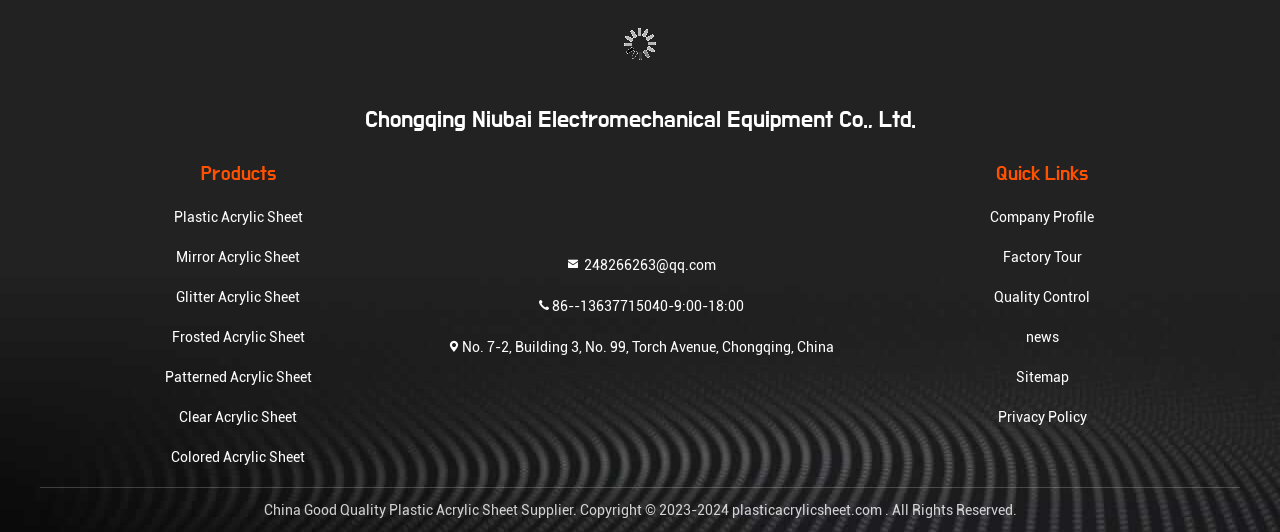How many quick links are provided?
From the screenshot, supply a one-word or short-phrase answer.

6